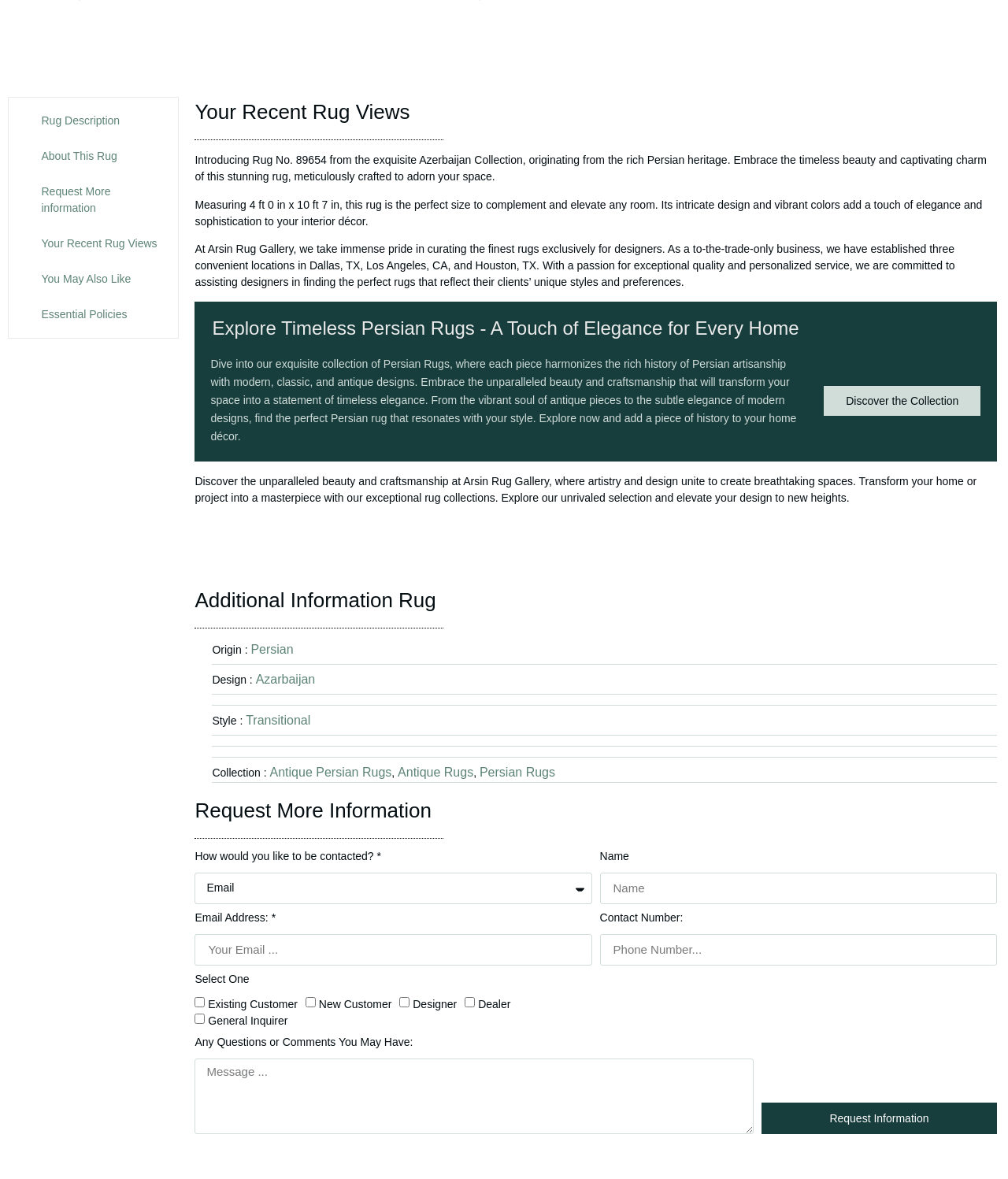Please identify the coordinates of the bounding box that should be clicked to fulfill this instruction: "Explore 'You May Also Like'".

[0.023, 0.23, 0.162, 0.244]